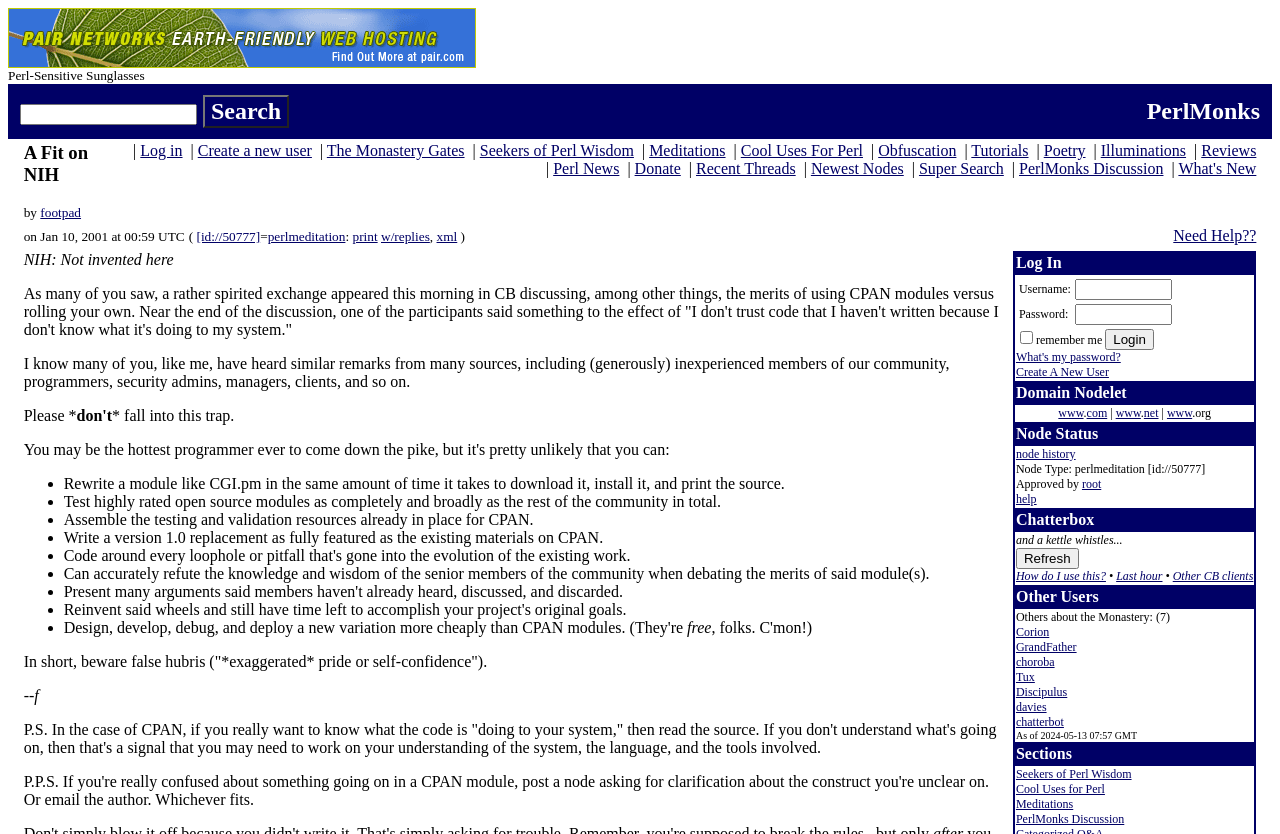Using the information shown in the image, answer the question with as much detail as possible: How many links are there in the second table?

The second table contains a row with many links. By counting these links, we can see that there are 21 links in total. These links include 'Log in', 'Create a new user', 'The Monastery Gates', and many others.